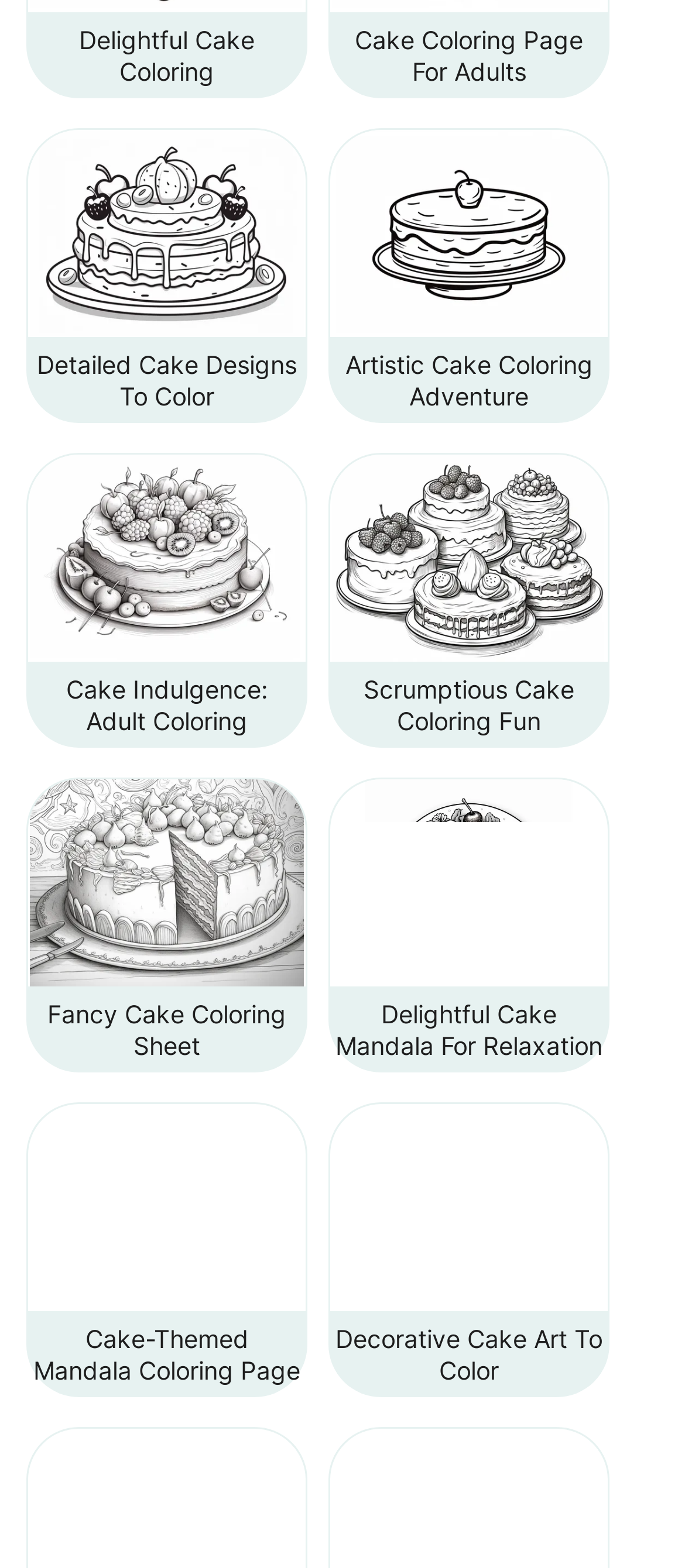Are the links arranged in a single column?
Give a detailed and exhaustive answer to the question.

By examining the x1 and x2 coordinates of the links, I found that they are divided into two groups, one with x1 values around 0.038 and the other with x1 values around 0.479, indicating that the links are arranged in two columns.